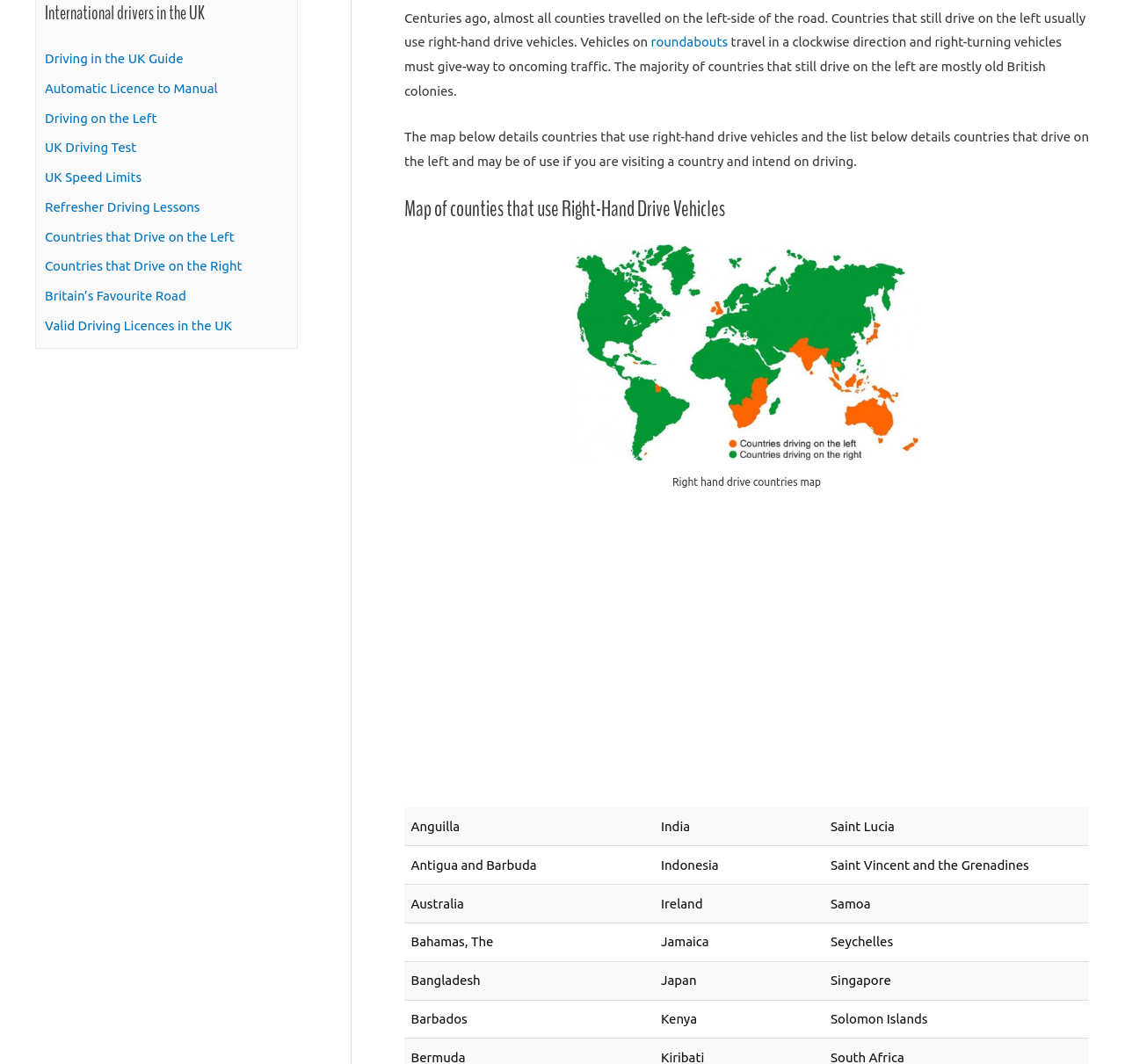Extract the bounding box coordinates of the UI element described by: "roundabouts". The coordinates should include four float numbers ranging from 0 to 1, e.g., [left, top, right, bottom].

[0.579, 0.033, 0.647, 0.047]